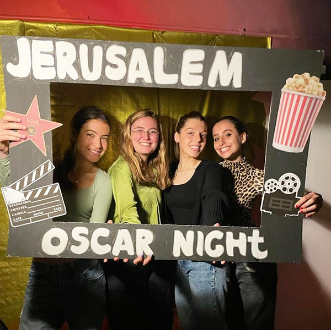Generate an elaborate caption that covers all aspects of the image.

The image captures a joyful moment during the "Jerusalem Oscar Night," showcasing four students posing together with a festive frame that prominently displays the words "Jerusalem" and "Oscar Night." The vibrant decor and expressive smiles highlight the celebratory atmosphere of this special event, which marked the culmination of their experiences. The students are dressed stylishly, embodying the spirit of a glamorous award night, surrounded by decorations such as a film clapperboard and a popcorn graphic, which enhance the cinematic theme. This gathering symbolizes the students' achievements and cherished memories as they conclude their semester and look forward to new adventures ahead.